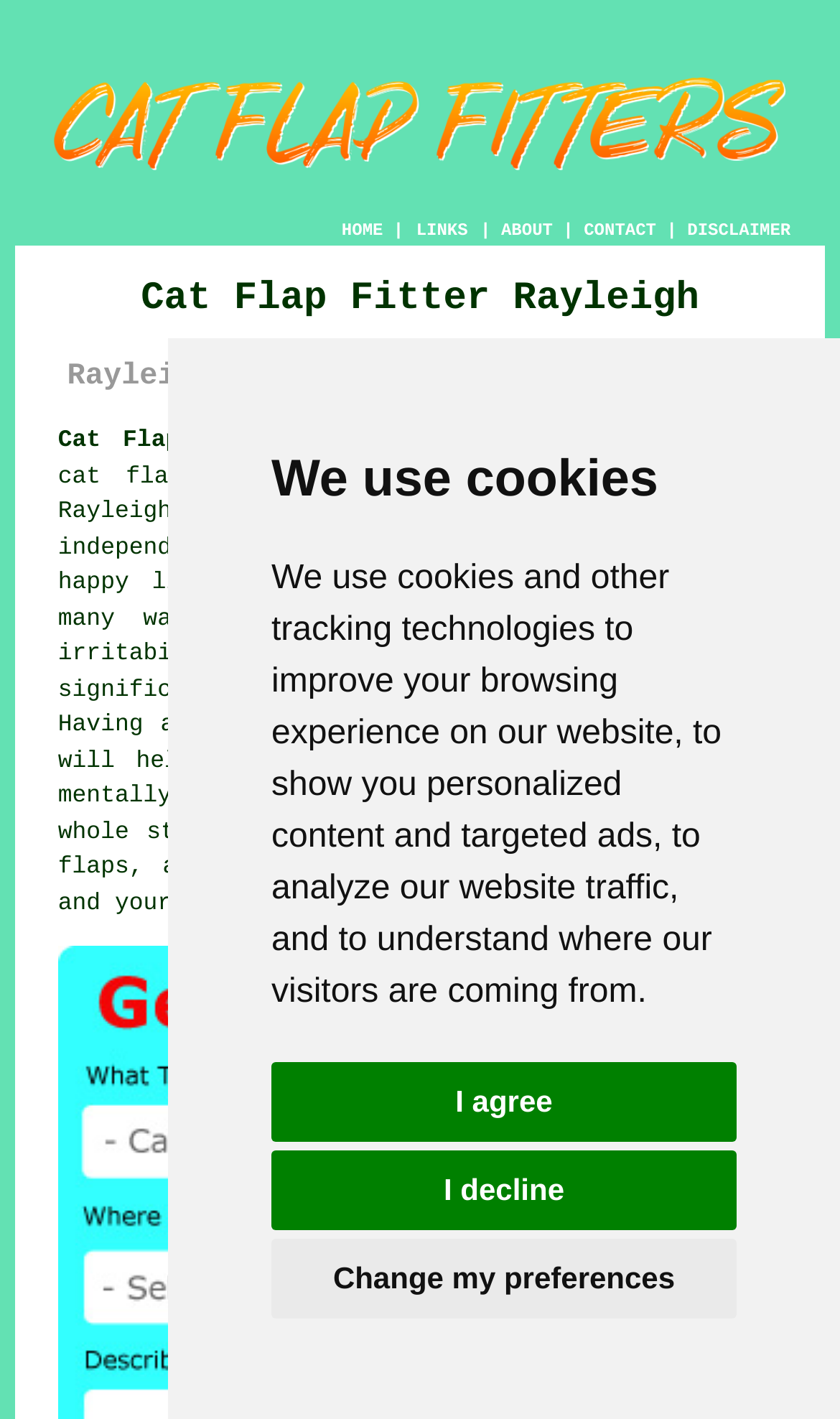What is the benefit of fitting a cat flap?
Please ensure your answer is as detailed and informative as possible.

According to the webpage content, fitting a cat flap provides independence and freedom for cats, allowing them to live a happy life, as mentioned in the paragraph 'Fitting a cat flap to an external wall or door in your Rayleigh home provides your cat with the independence and freedom that it needs to live a happy life.'